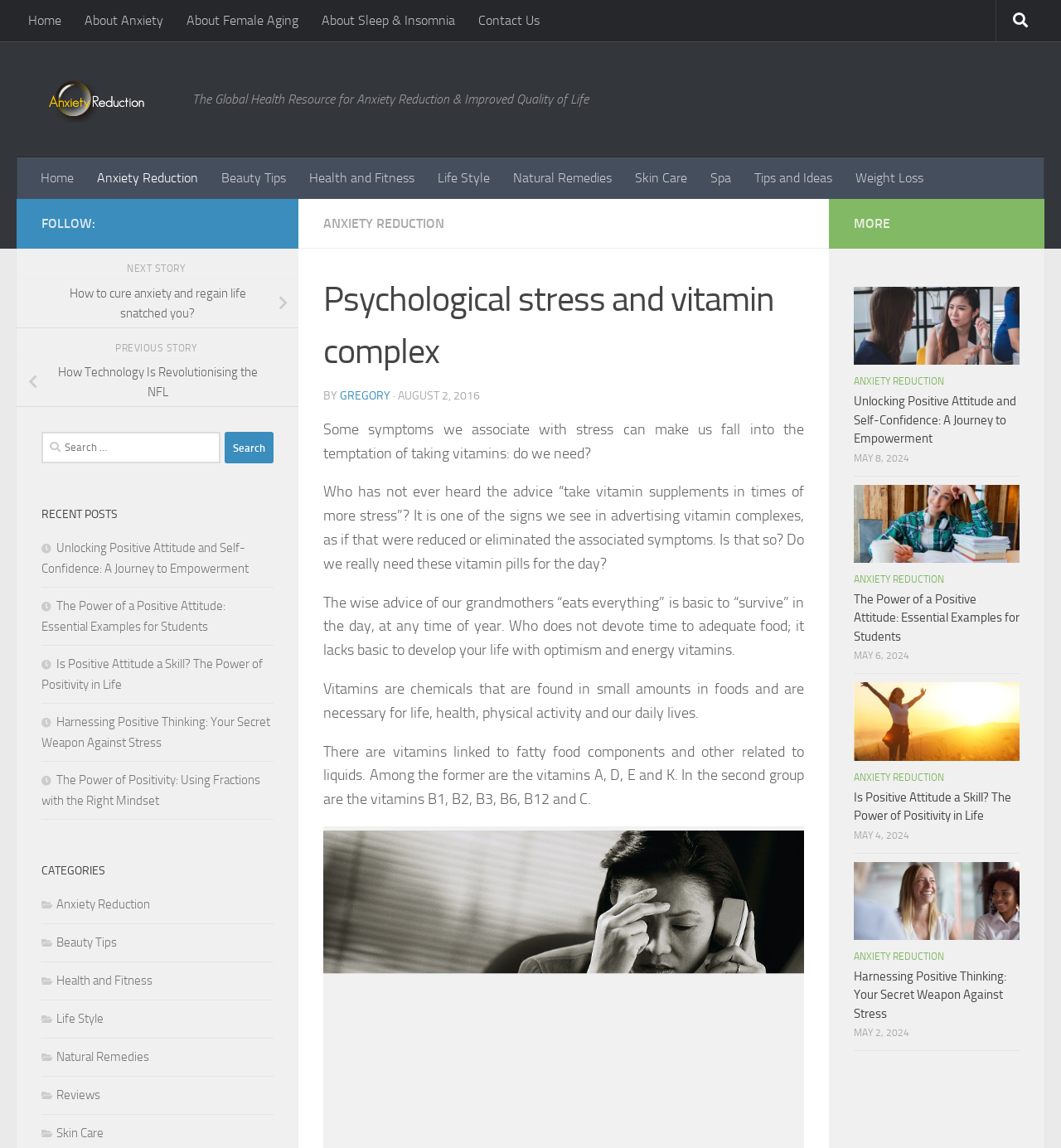Identify the bounding box coordinates for the region to click in order to carry out this instruction: "View the 'RECENT POSTS'". Provide the coordinates using four float numbers between 0 and 1, formatted as [left, top, right, bottom].

[0.039, 0.44, 0.258, 0.457]